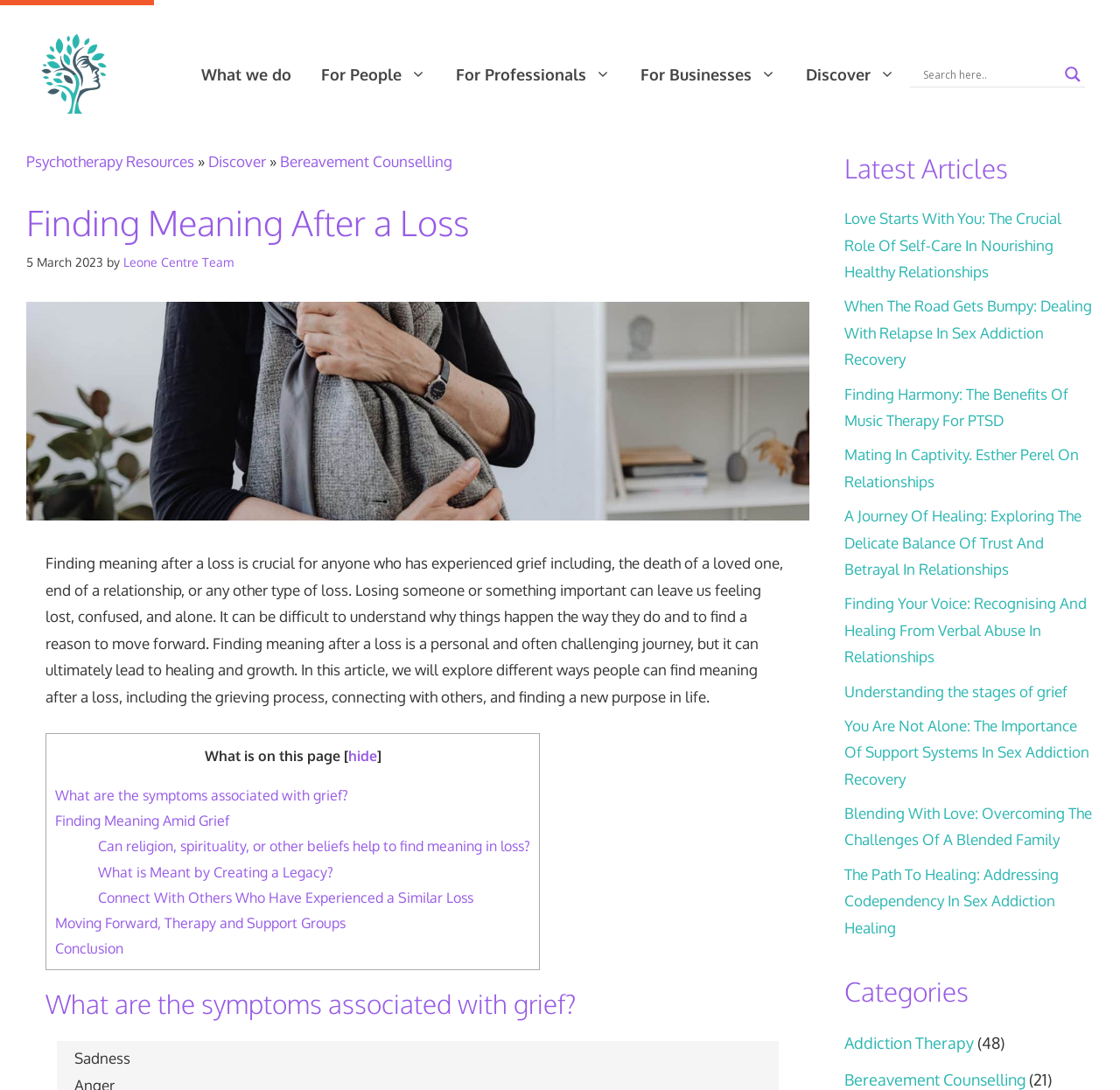Offer a detailed account of what is visible on the webpage.

This webpage is about finding meaning after a loss, specifically grief, and provides resources and articles related to psychotherapy. At the top, there is a banner with the site's name, "Psychotherapy Resources," and a navigation menu with links to different sections, including "What we do," "For People," "For Professionals," and "For Businesses." 

Below the navigation menu, there is a search form with a search input box and a search magnifier button. On the left side, there is a header with the title "Finding Meaning After a Loss" and a breadcrumbs navigation menu showing the current page's location. 

The main content area has an image related to the topic, followed by a block of text that explains the importance of finding meaning after a loss, including the grieving process, connecting with others, and finding a new purpose in life. 

Below this text, there is a table of contents with links to different sections of the article, including "What are the symptoms associated with grief?", "Finding Meaning Amid Grief," and "Moving Forward, Therapy and Support Groups." 

The article continues with a section about the symptoms associated with grief, followed by other sections that explore different ways people can find meaning after a loss. 

On the right side, there is a complementary section with a heading "Latest Articles" and a list of links to other articles on the site, including topics such as self-care, sex addiction recovery, music therapy, and relationships. 

At the bottom, there is a section with categories, including "Addiction Therapy" and "Bereavement Counselling," with the number of articles in each category.